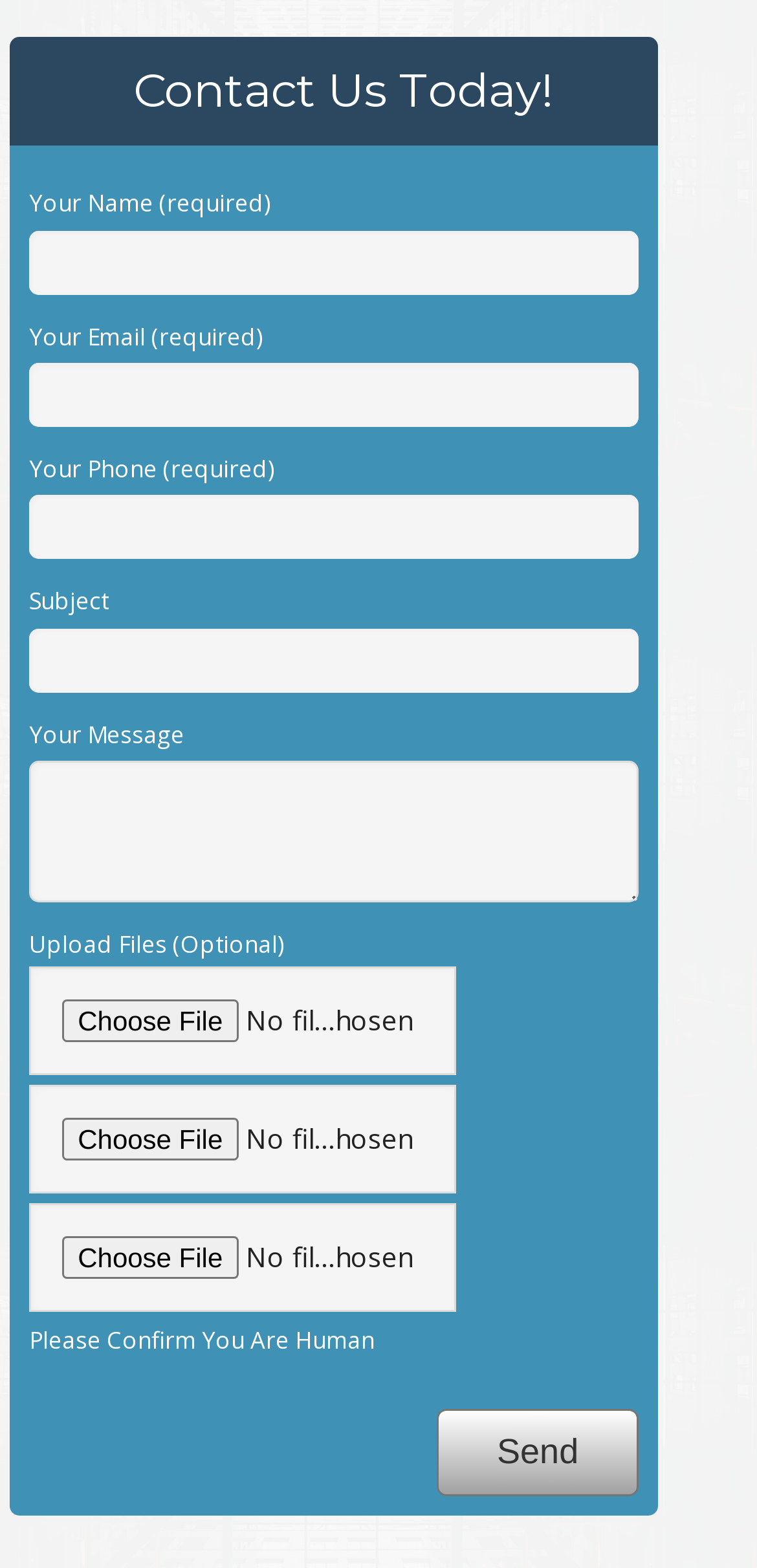What is the final action the user can take on this webpage?
Provide a comprehensive and detailed answer to the question.

The webpage has a button labeled 'Send' at the bottom, which is the final action the user can take after filling in the required and optional fields, indicating that the user can submit their contact information and message to the website owner or administrator.